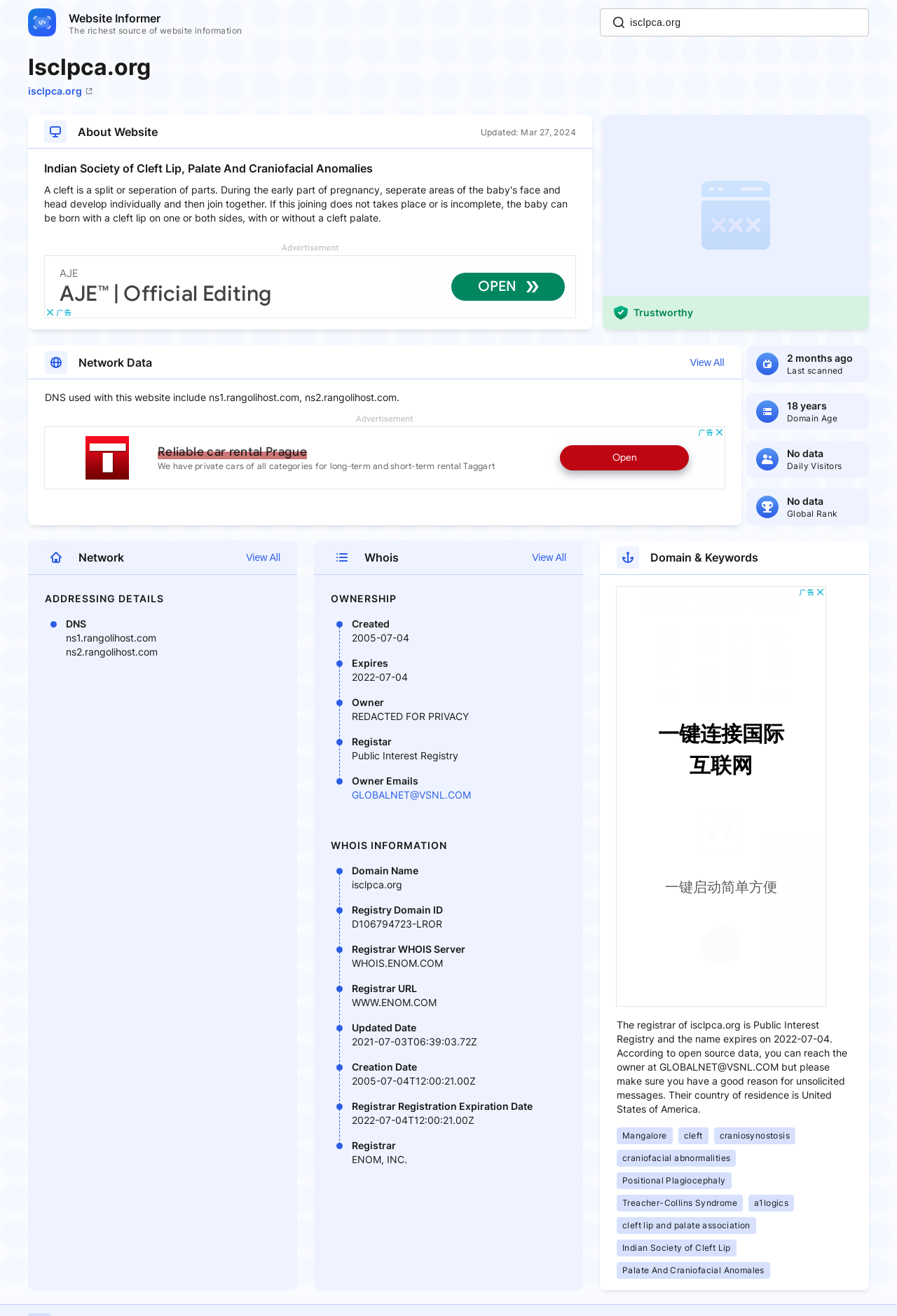Locate the bounding box coordinates of the clickable area to execute the instruction: "Click the 'View All' button under 'Network'". Provide the coordinates as four float numbers between 0 and 1, represented as [left, top, right, bottom].

[0.223, 0.419, 0.312, 0.428]